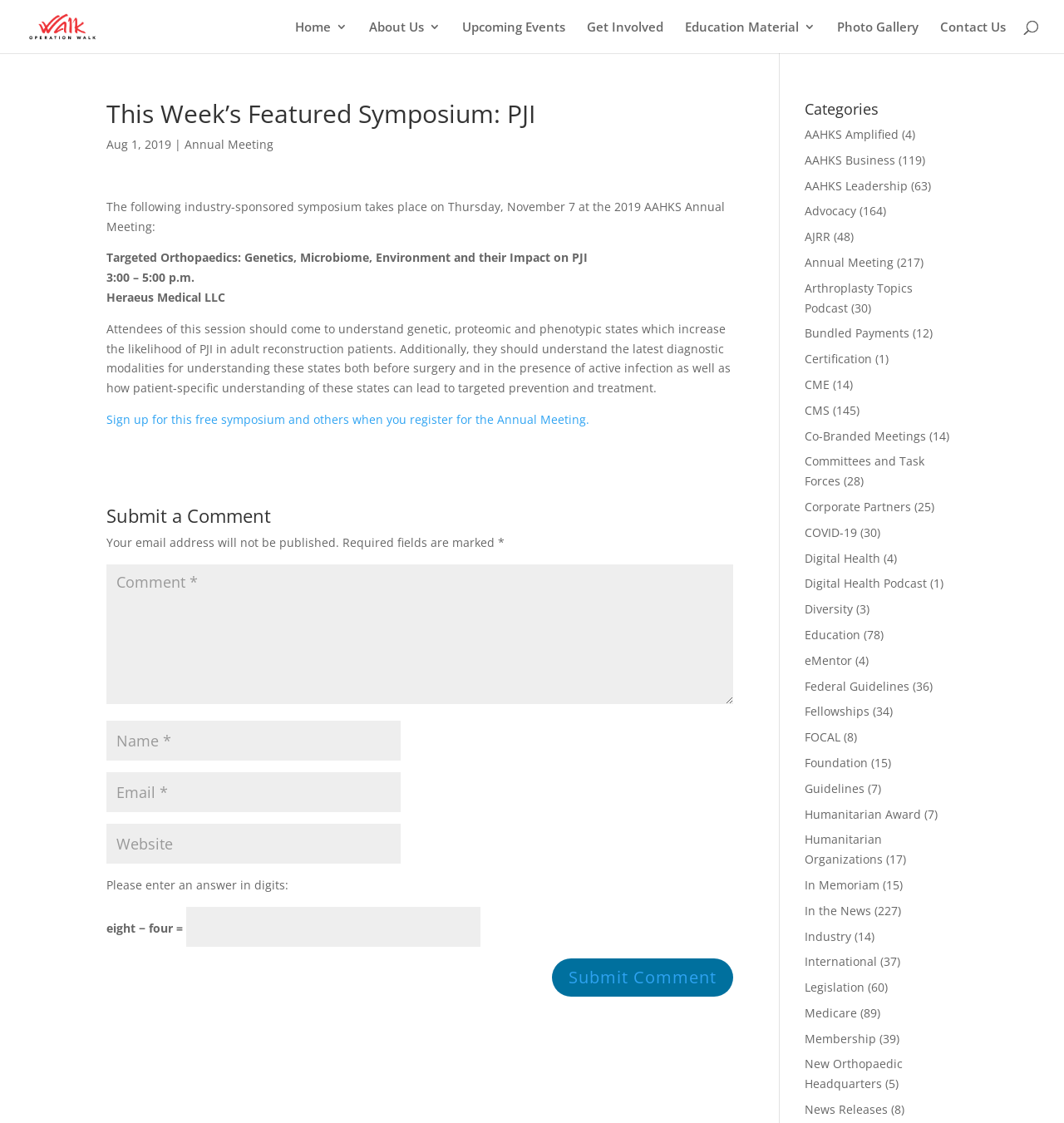What is the date of the Annual Meeting?
Look at the screenshot and give a one-word or phrase answer.

Aug 1, 2019